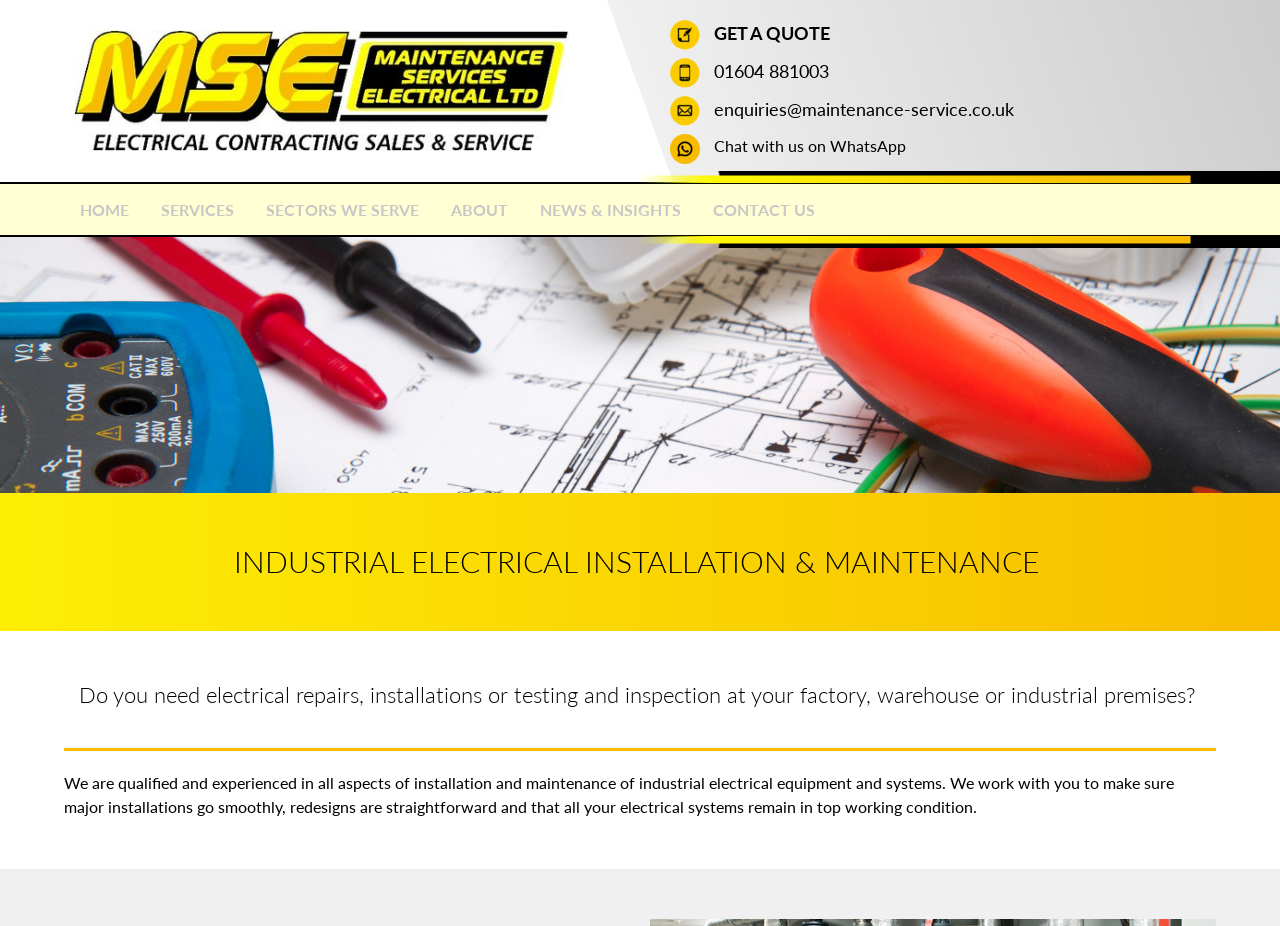Locate the bounding box of the user interface element based on this description: "GET A QUOTE".

[0.558, 0.026, 0.648, 0.046]